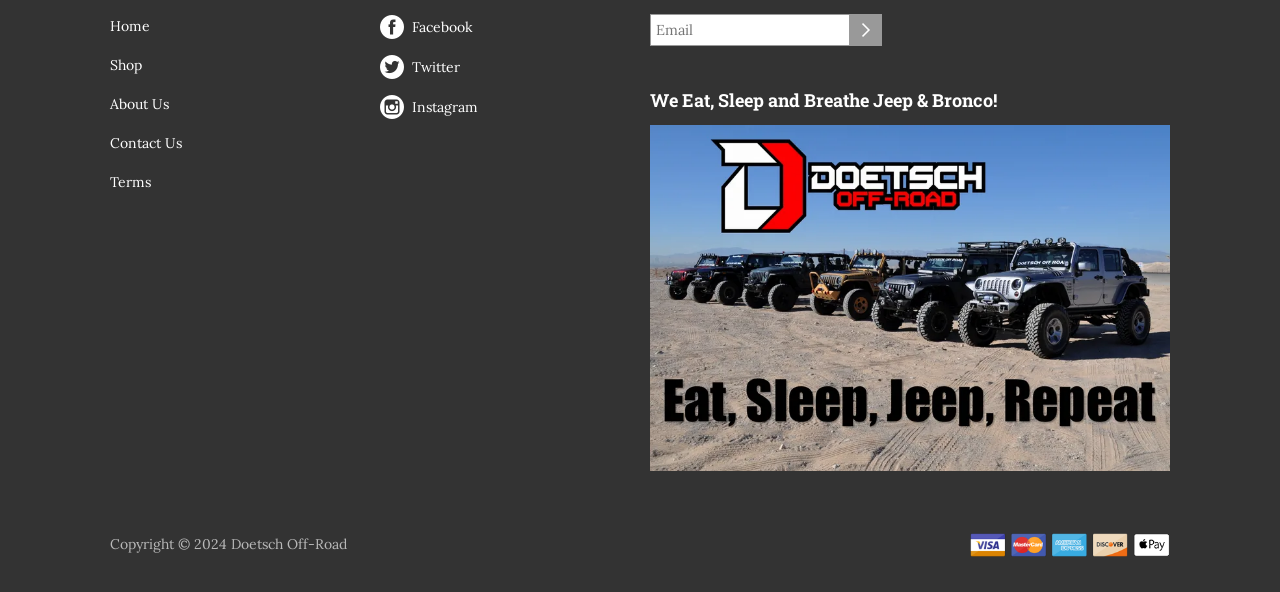What is the copyright year?
Using the image as a reference, answer the question with a short word or phrase.

2024